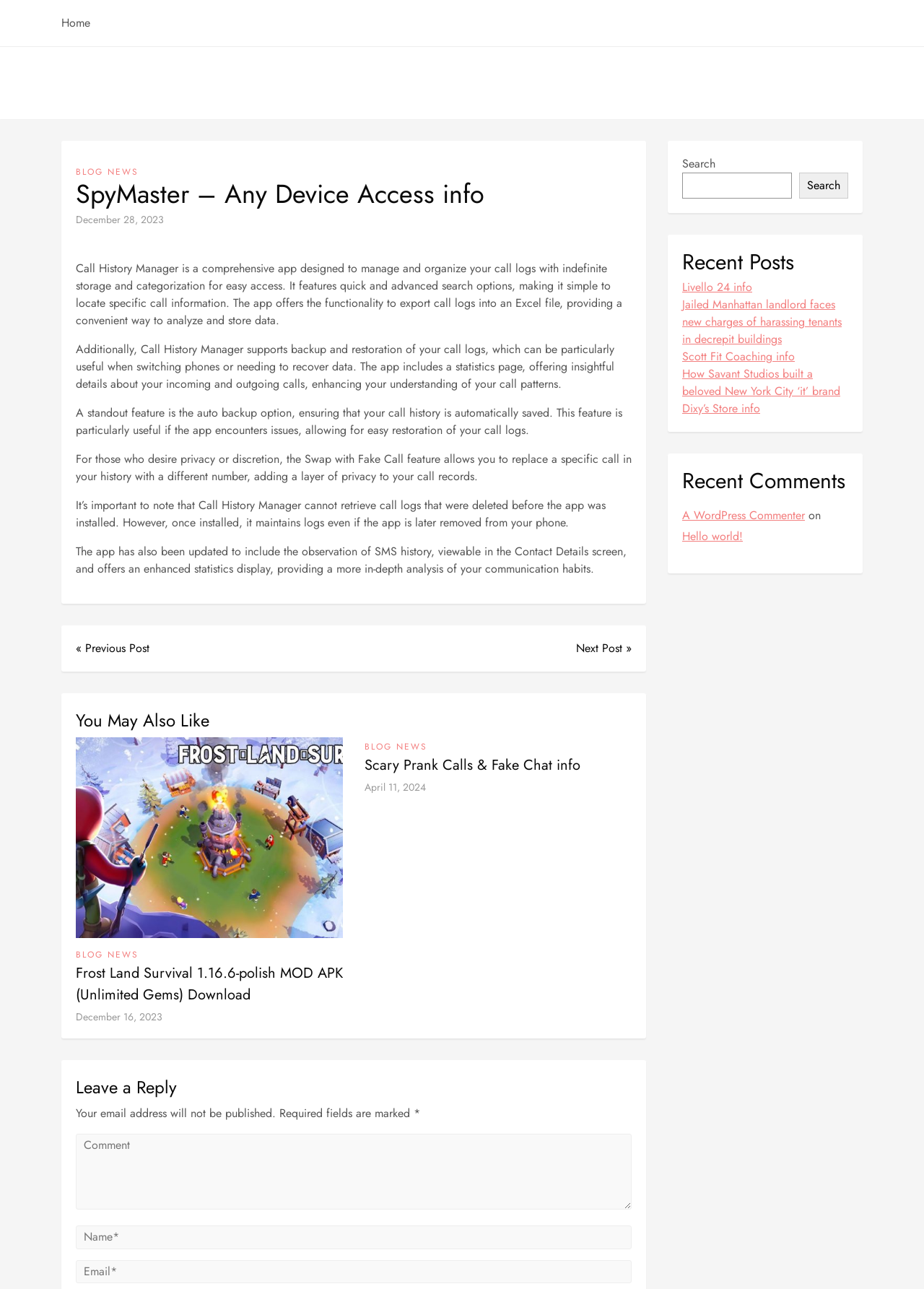Could you specify the bounding box coordinates for the clickable section to complete the following instruction: "Read Call History Manager description"?

[0.082, 0.202, 0.673, 0.255]